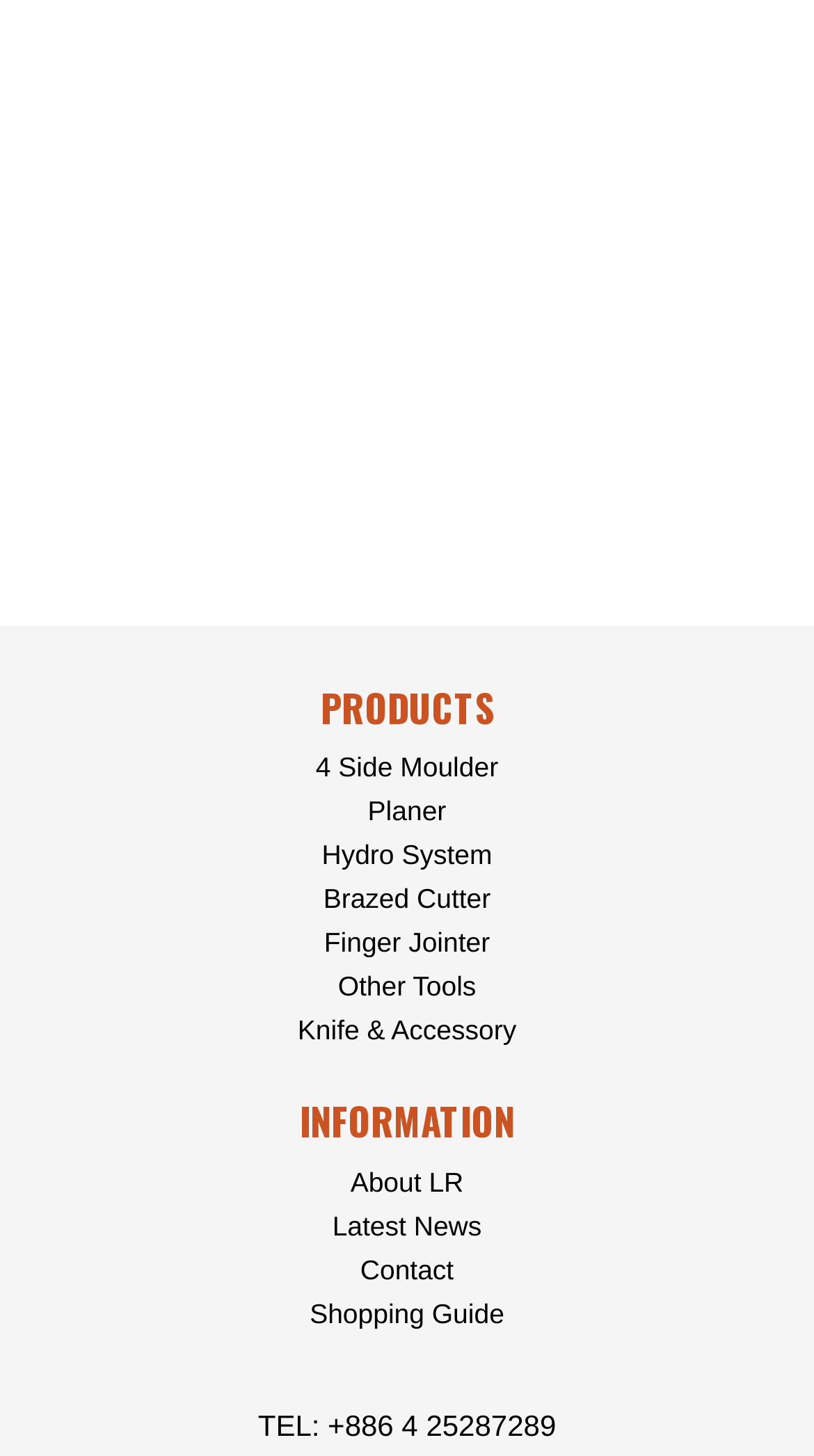Locate the bounding box coordinates of the element to click to perform the following action: 'Learn about LR'. The coordinates should be given as four float values between 0 and 1, in the form of [left, top, right, bottom].

[0.43, 0.801, 0.569, 0.823]